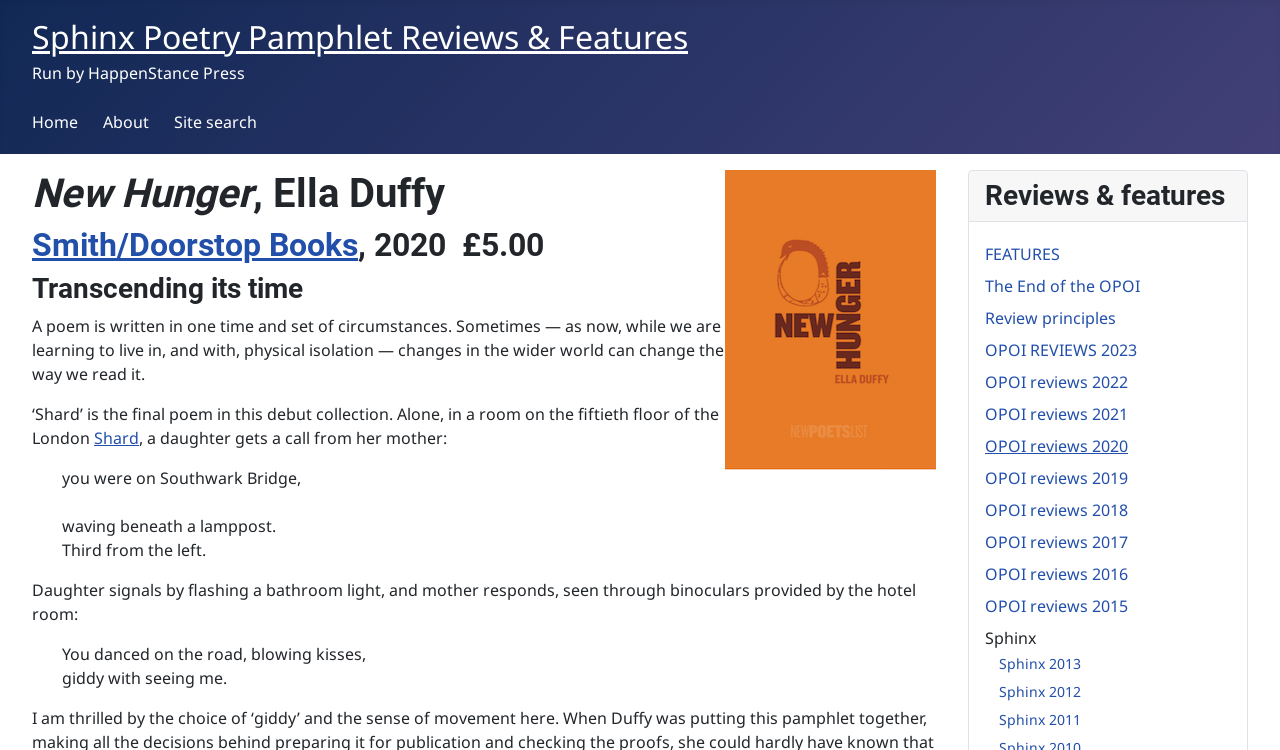What is the title of the poetry collection being reviewed?
Answer the question with just one word or phrase using the image.

New Hunger